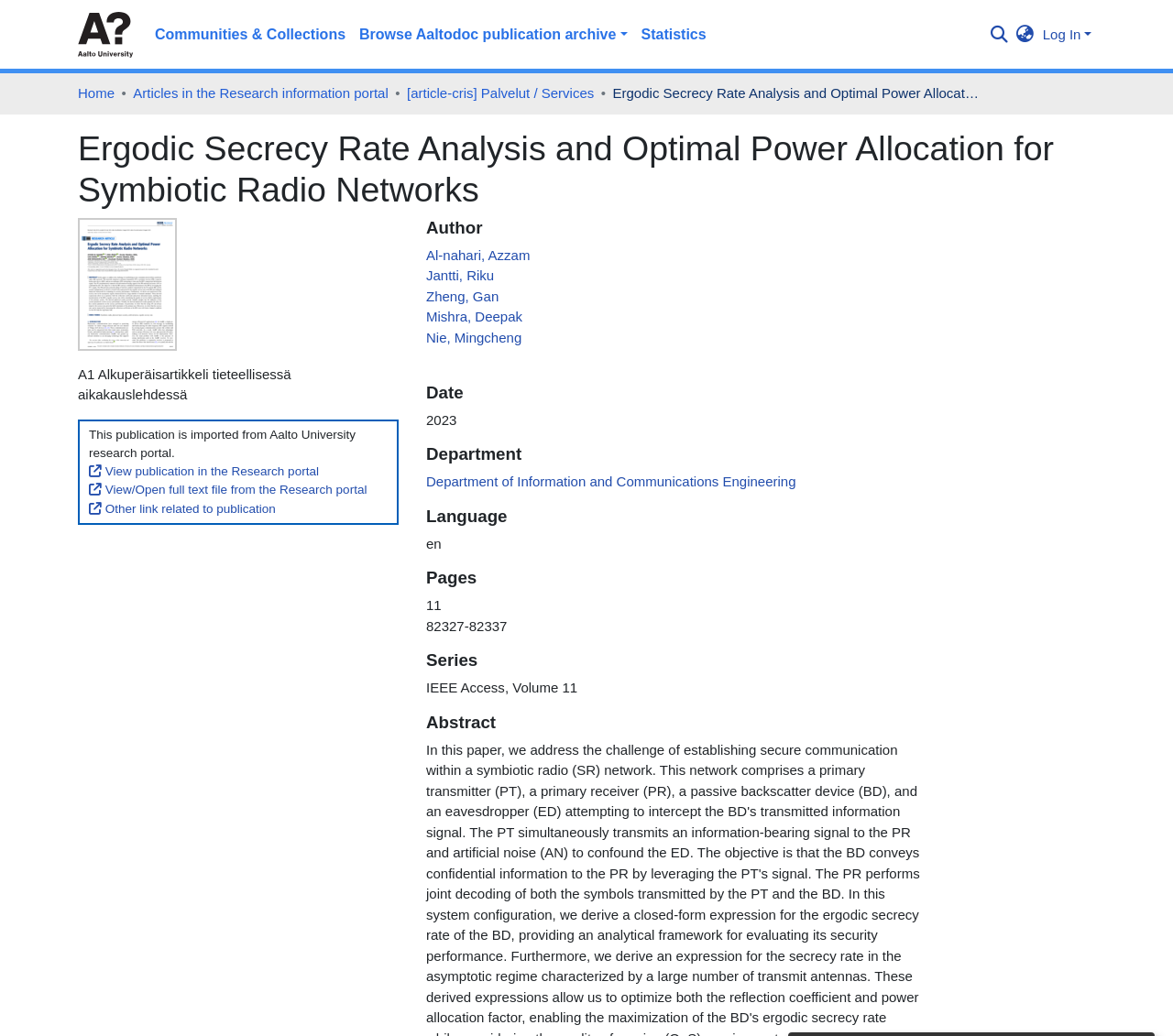Respond concisely with one word or phrase to the following query:
What is the purpose of the search box?

To search